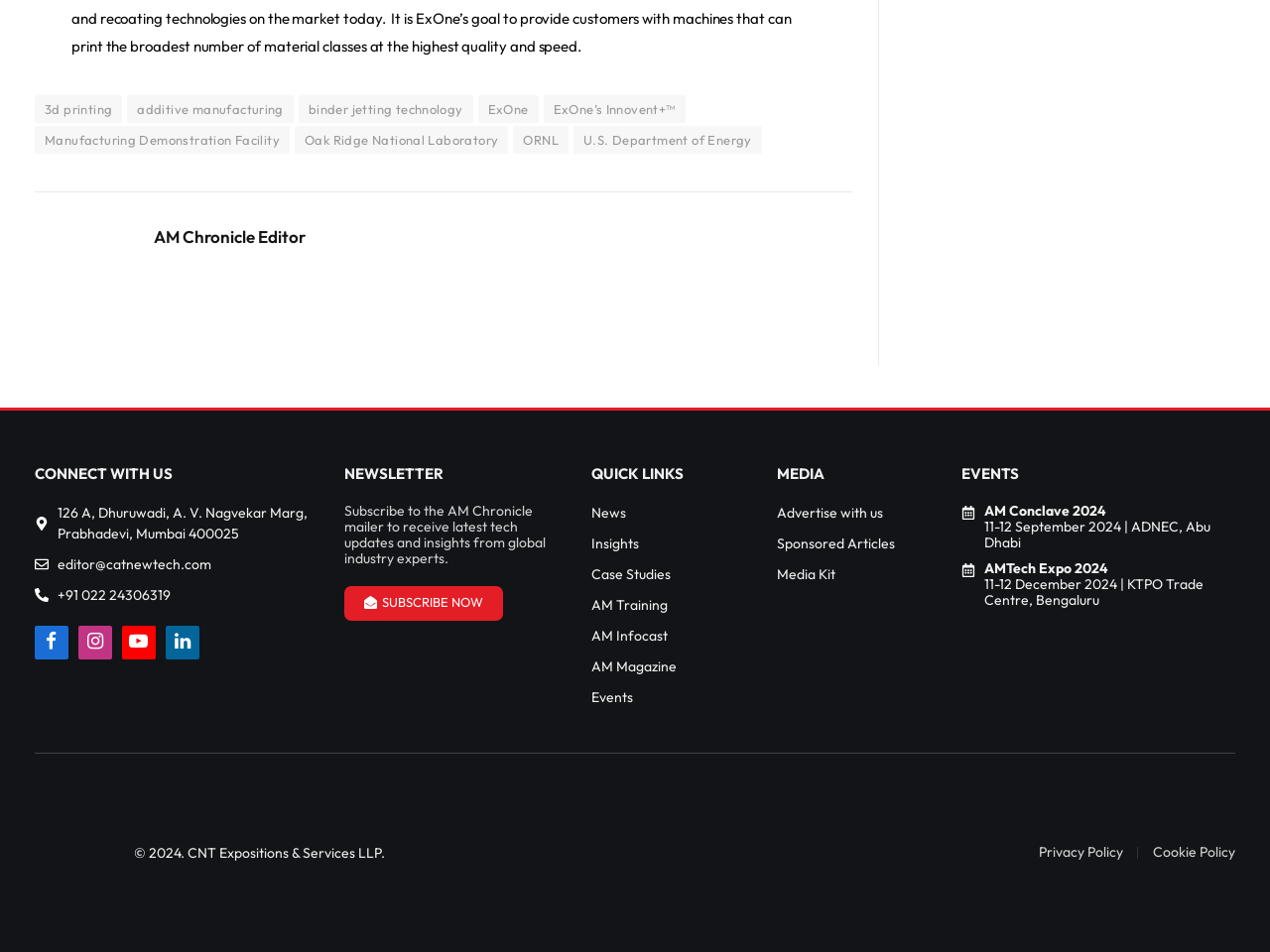Bounding box coordinates should be provided in the format (top-left x, top-left y, bottom-right x, bottom-right y) with all values between 0 and 1. Identify the bounding box for this UI element: Oak Ridge National Laboratory

[0.232, 0.132, 0.4, 0.161]